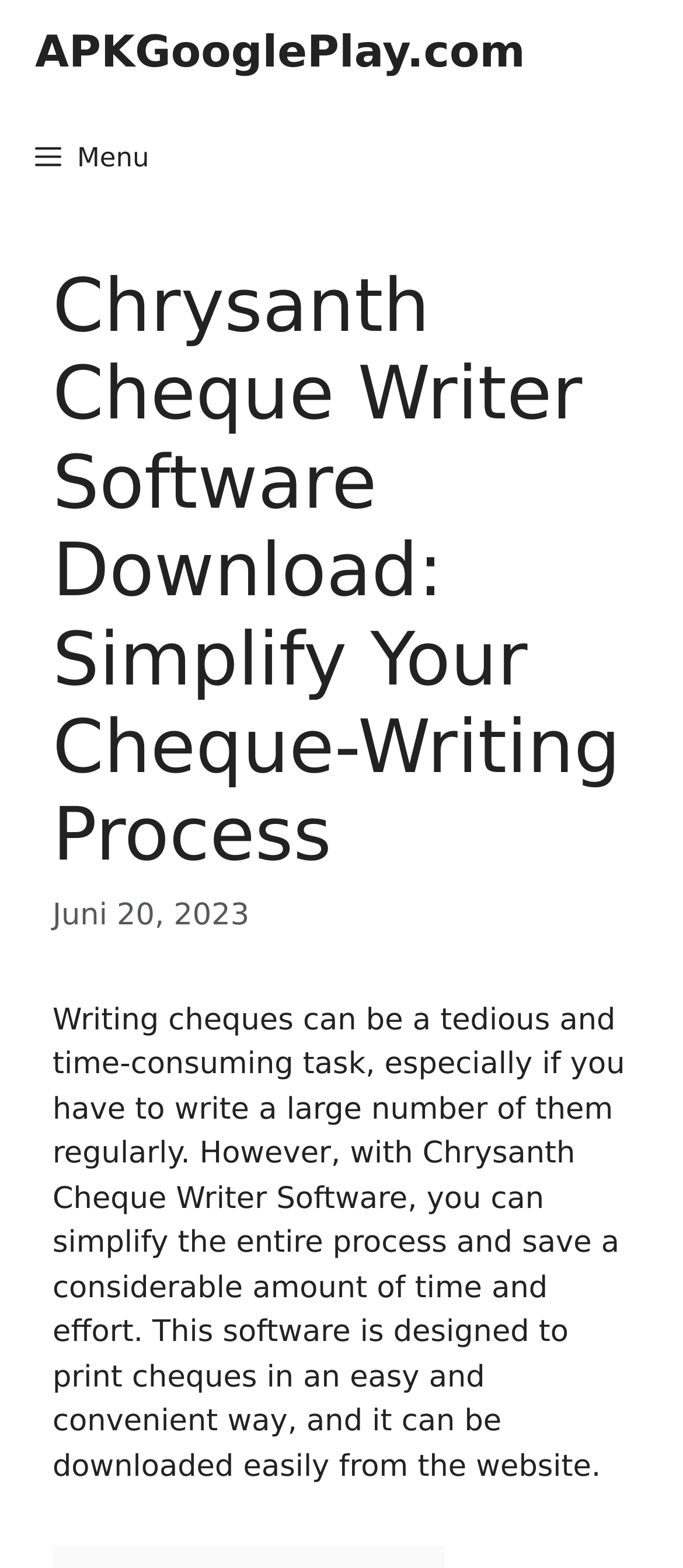Using the element description APKGooglePlay.com, predict the bounding box coordinates for the UI element. Provide the coordinates in (top-left x, top-left y, bottom-right x, bottom-right y) format with values ranging from 0 to 1.

[0.051, 0.0, 0.769, 0.067]